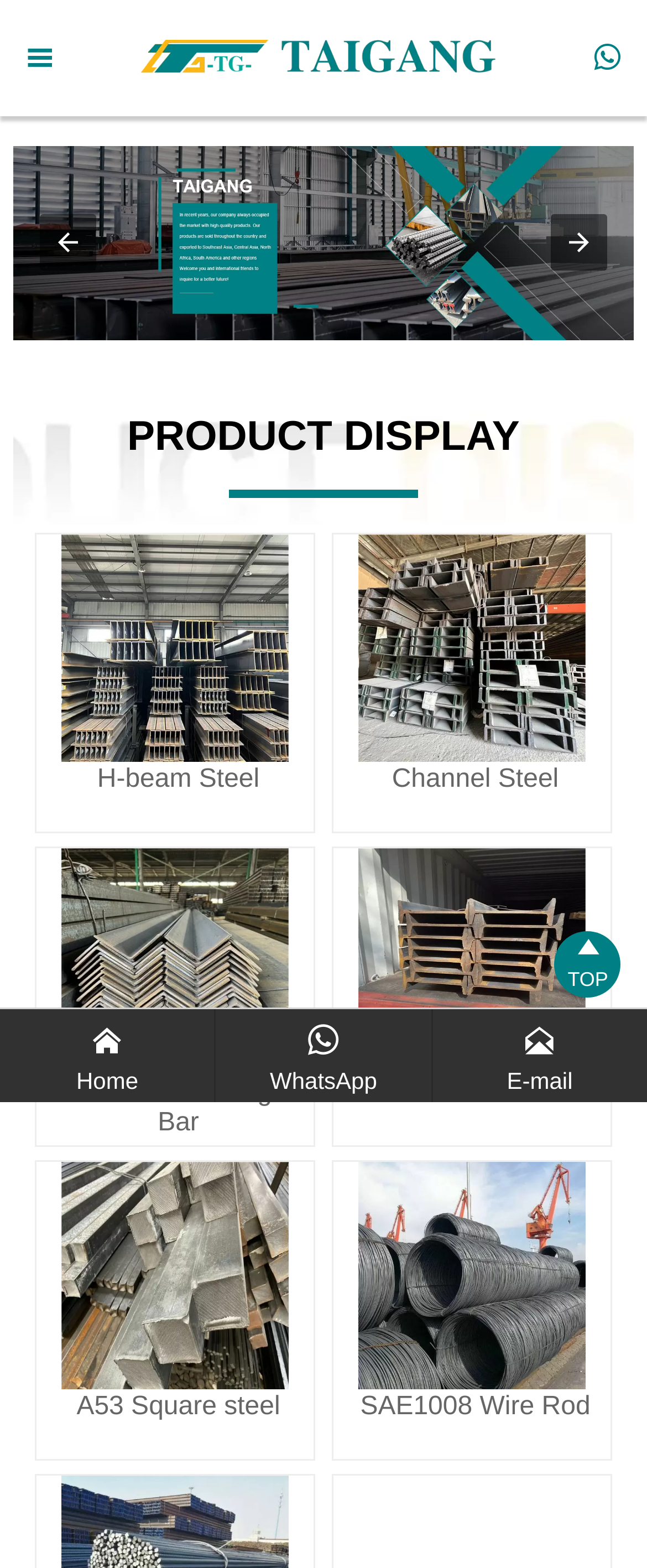How many items are in the carousel?
Utilize the information in the image to give a detailed answer to the question.

I count the number of carousel items by looking at the 'Previous item in carousel (1 of 3)' and 'Next item in carousel (3 of 3)' buttons, which indicate that there are 3 items in the carousel.